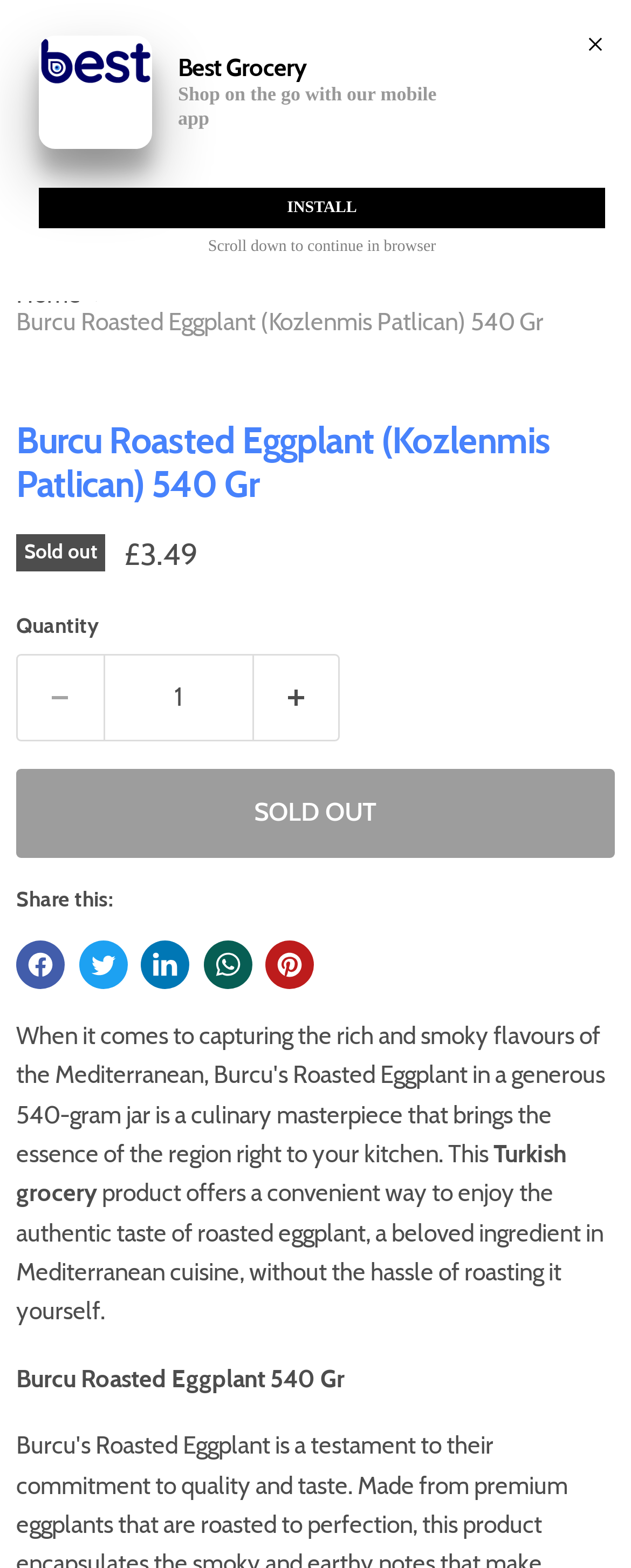What is the current quantity of the product?
Could you give a comprehensive explanation in response to this question?

I found the answer by looking at the quantity section, where it has a spinbutton with a value of 1. This indicates that the current quantity of the product is 1.